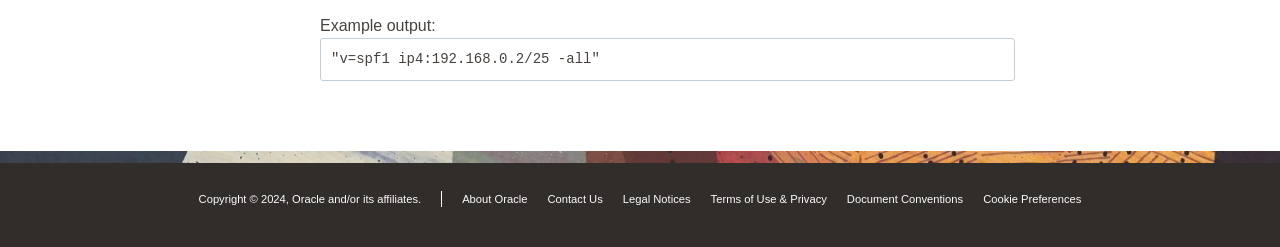What is the text above the 'Open' buttons? Using the information from the screenshot, answer with a single word or phrase.

Health Checks